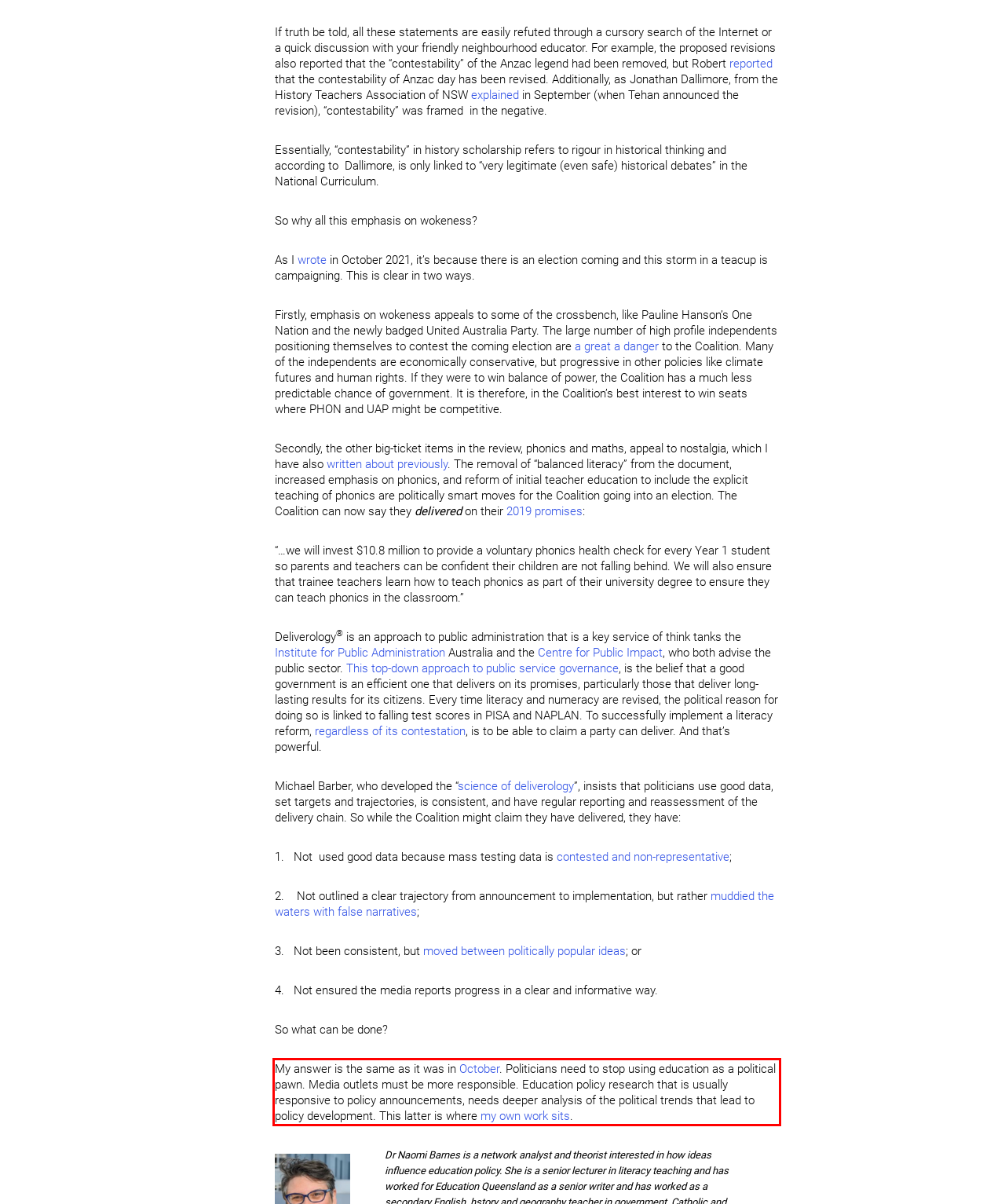You are given a webpage screenshot with a red bounding box around a UI element. Extract and generate the text inside this red bounding box.

My answer is the same as it was in October. Politicians need to stop using education as a political pawn. Media outlets must be more responsible. Education policy research that is usually responsive to policy announcements, needs deeper analysis of the political trends that lead to policy development. This latter is where my own work sits.